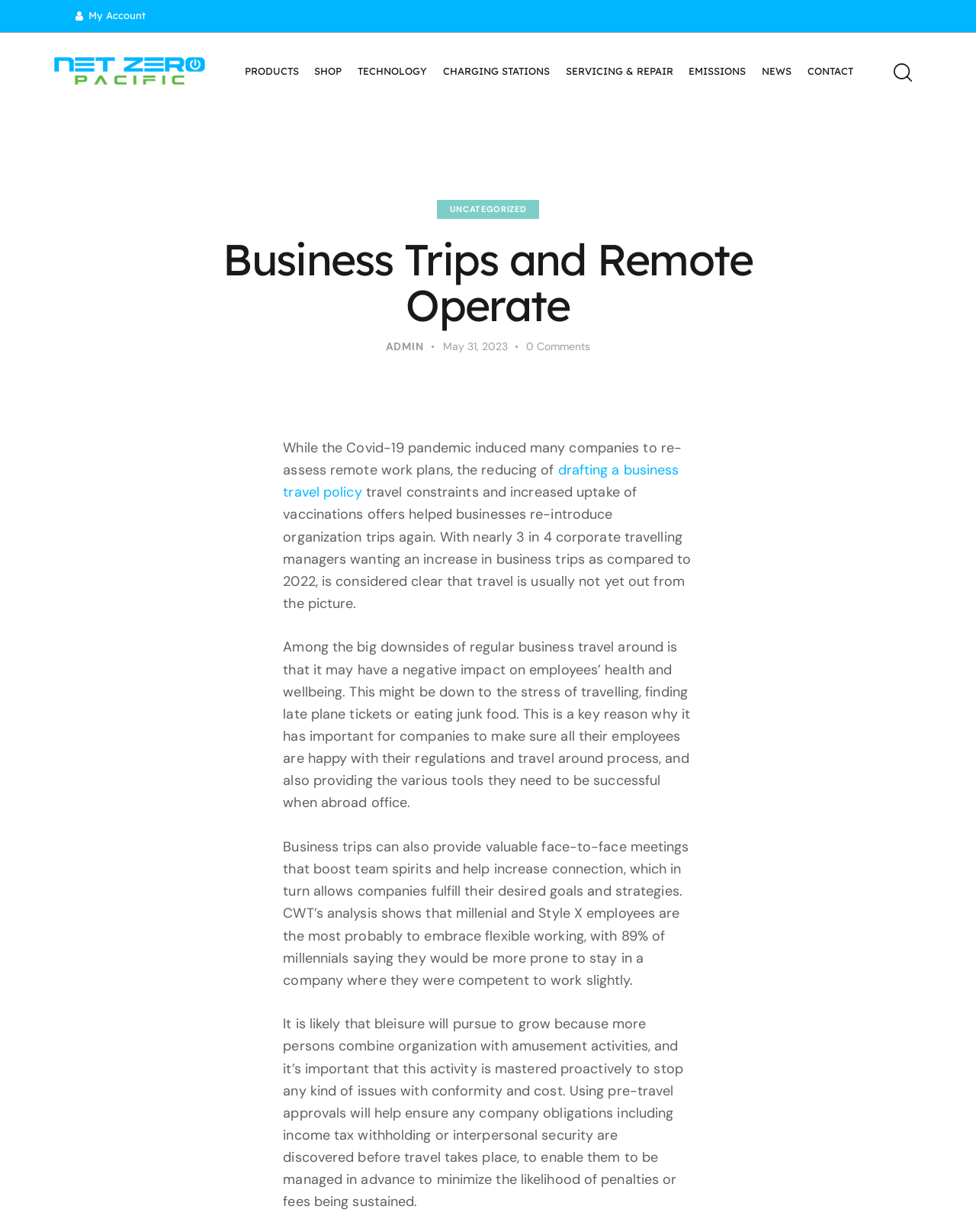Identify the bounding box coordinates of the element to click to follow this instruction: 'View Net-Zero Pacific'. Ensure the coordinates are four float values between 0 and 1, provided as [left, top, right, bottom].

[0.055, 0.049, 0.211, 0.064]